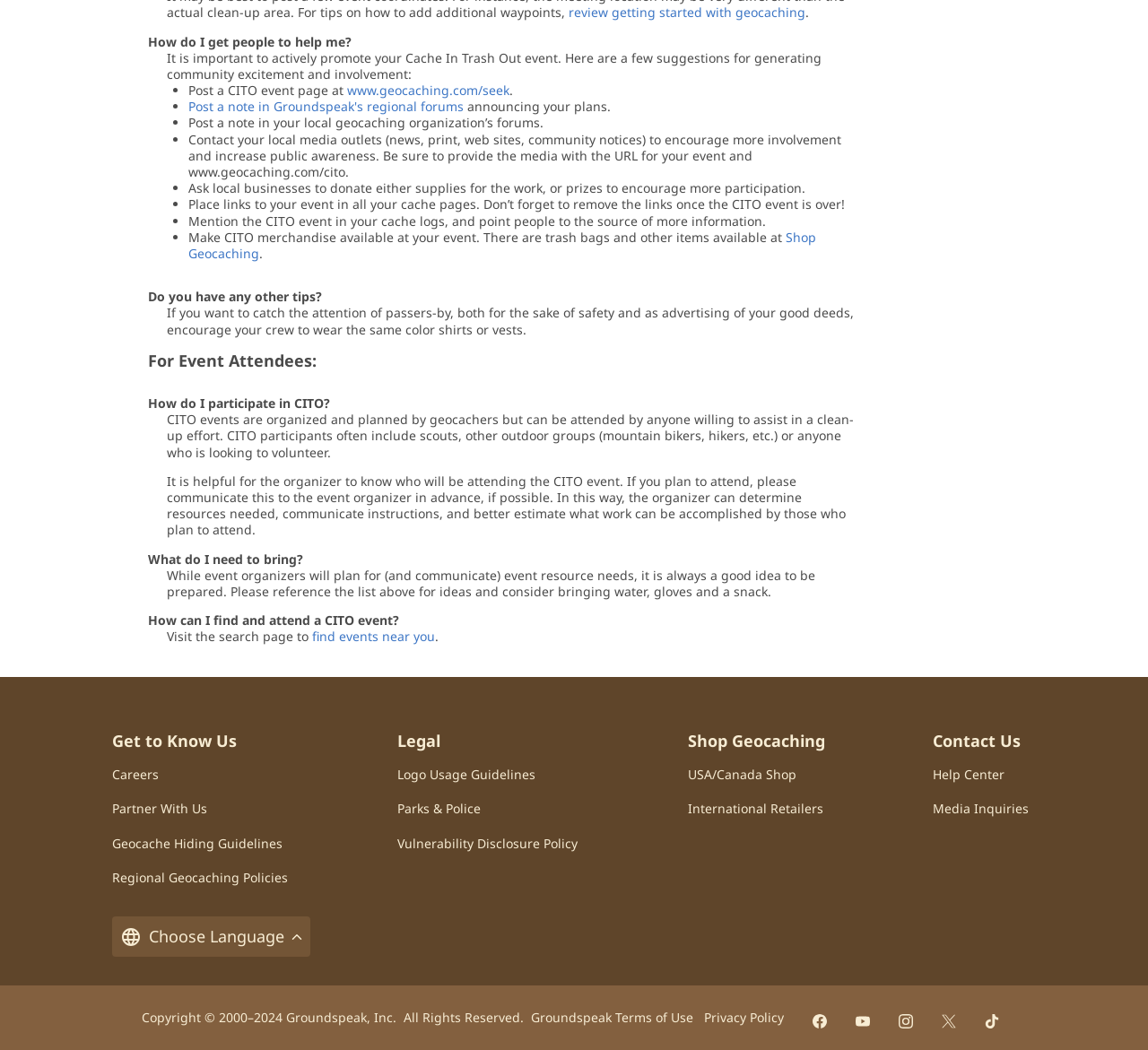Kindly respond to the following question with a single word or a brief phrase: 
What should I bring to a CITO event?

Water, gloves, and a snack